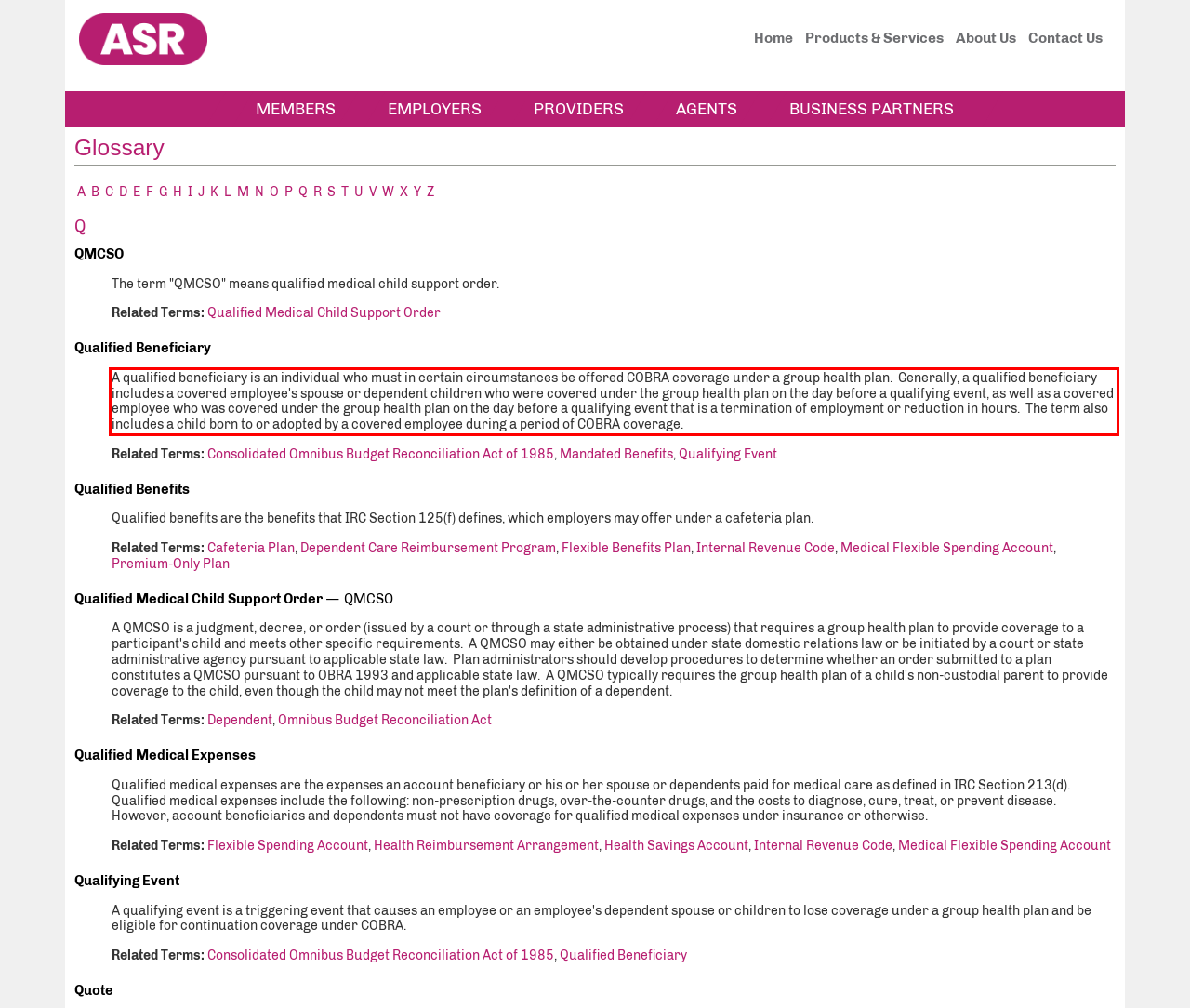Examine the screenshot of the webpage, locate the red bounding box, and perform OCR to extract the text contained within it.

A qualified beneficiary is an individual who must in certain circumstances be offered COBRA coverage under a group health plan. Generally, a qualified beneficiary includes a covered employee's spouse or dependent children who were covered under the group health plan on the day before a qualifying event, as well as a covered employee who was covered under the group health plan on the day before a qualifying event that is a termination of employment or reduction in hours. The term also includes a child born to or adopted by a covered employee during a period of COBRA coverage.